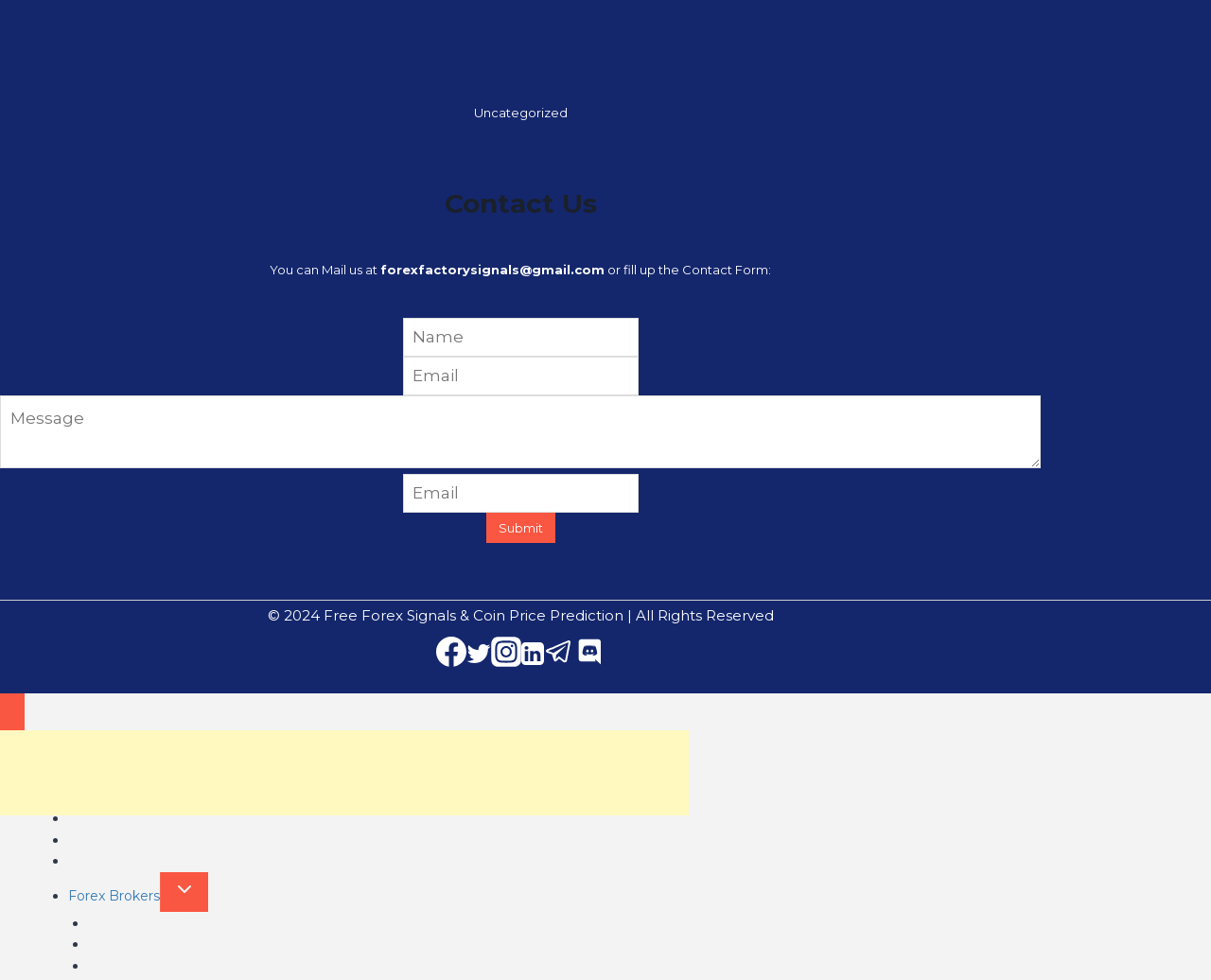Please locate the bounding box coordinates for the element that should be clicked to achieve the following instruction: "Click the Contact Us heading". Ensure the coordinates are given as four float numbers between 0 and 1, i.e., [left, top, right, bottom].

[0.0, 0.188, 0.859, 0.228]